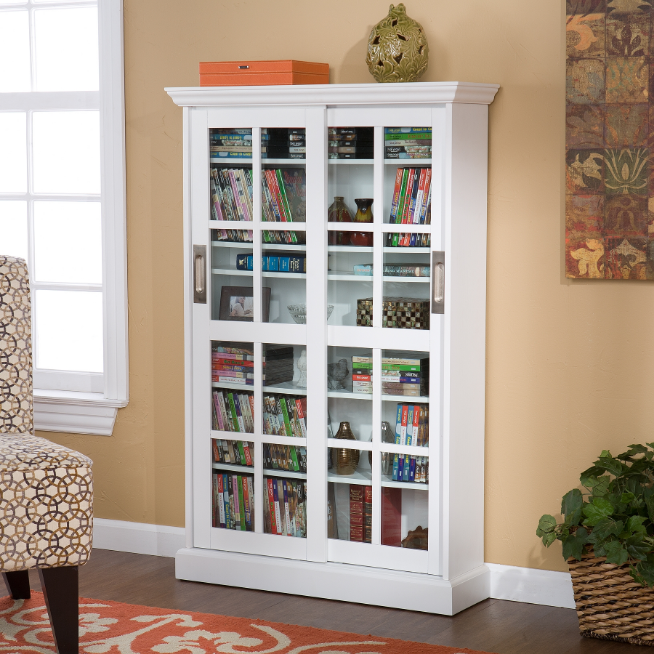Create an exhaustive description of the image.

This stylish white sliding door cabinet is designed for both functionality and aesthetics. Positioned against a warm-colored wall, it features elegant glass doors that showcase a well-organized collection of DVDs, decorative items, and books. The cabinet is complemented by modern hardware handles, providing ease of access. Above the cabinet, an orange box adds a pop of color, while a decorative greenery piece rests on top, enhancing its visual appeal. In the background, a patterned chair and a sunlight-filled window contribute to a cozy atmosphere, making this piece a perfect addition to any living space.